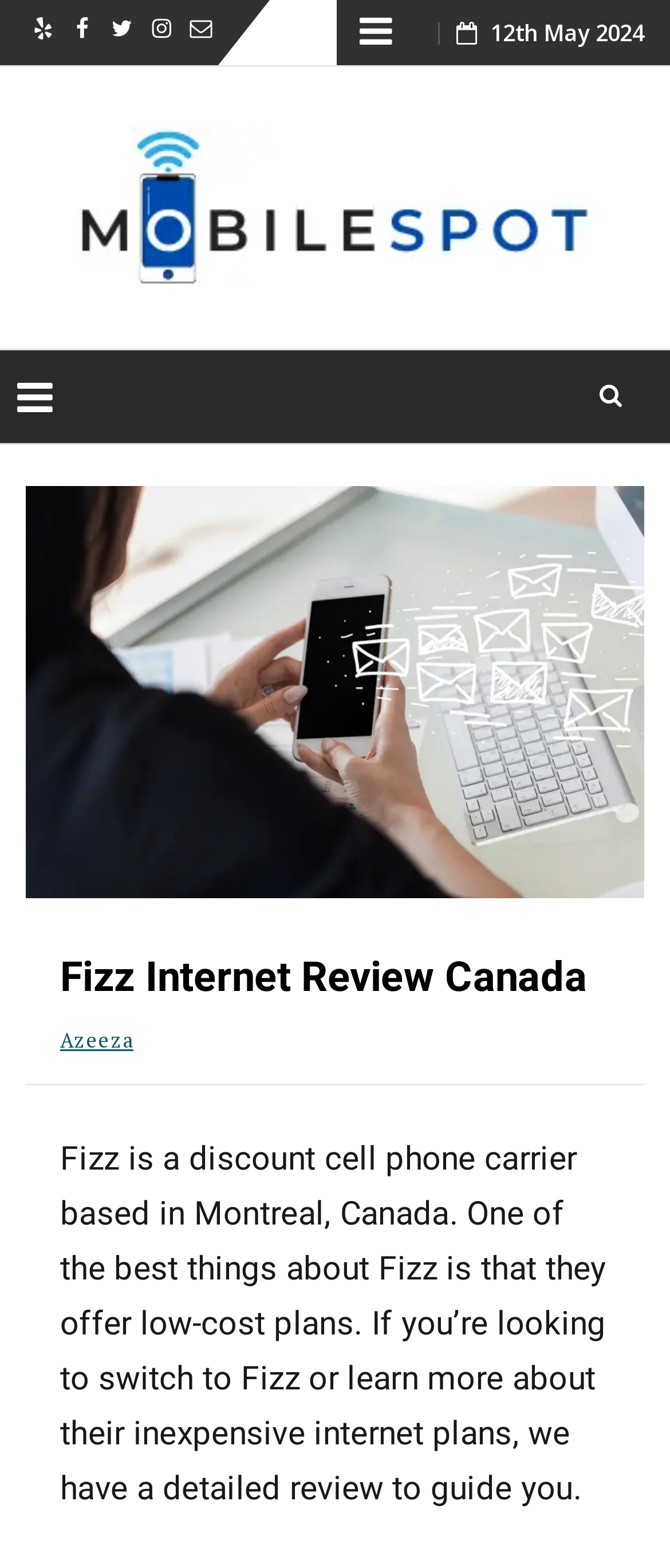How many social media links are available in the header?
Using the image as a reference, answer the question in detail.

I counted the social media links in the header section, which includes Yelp, Facebook, Twitter, Instagram, and Email, totaling 5 links.